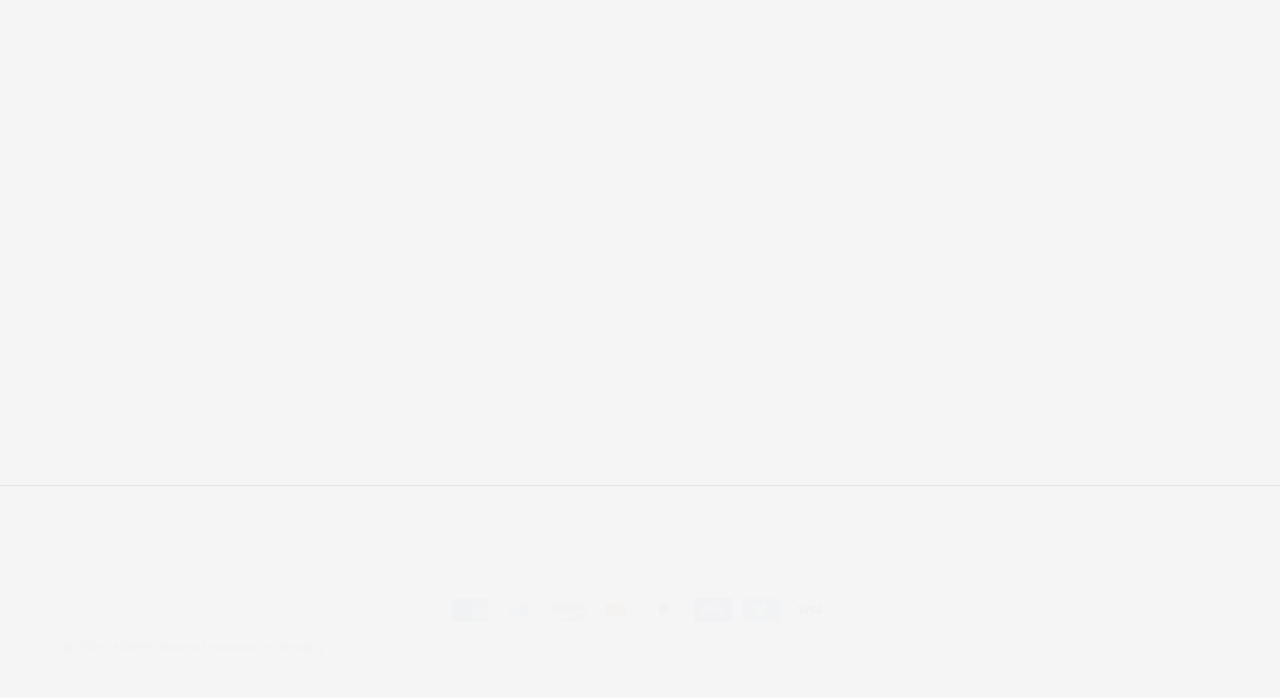Determine the bounding box for the UI element that matches this description: "Jimmy's Hometown Blend".

[0.066, 0.443, 0.318, 0.469]